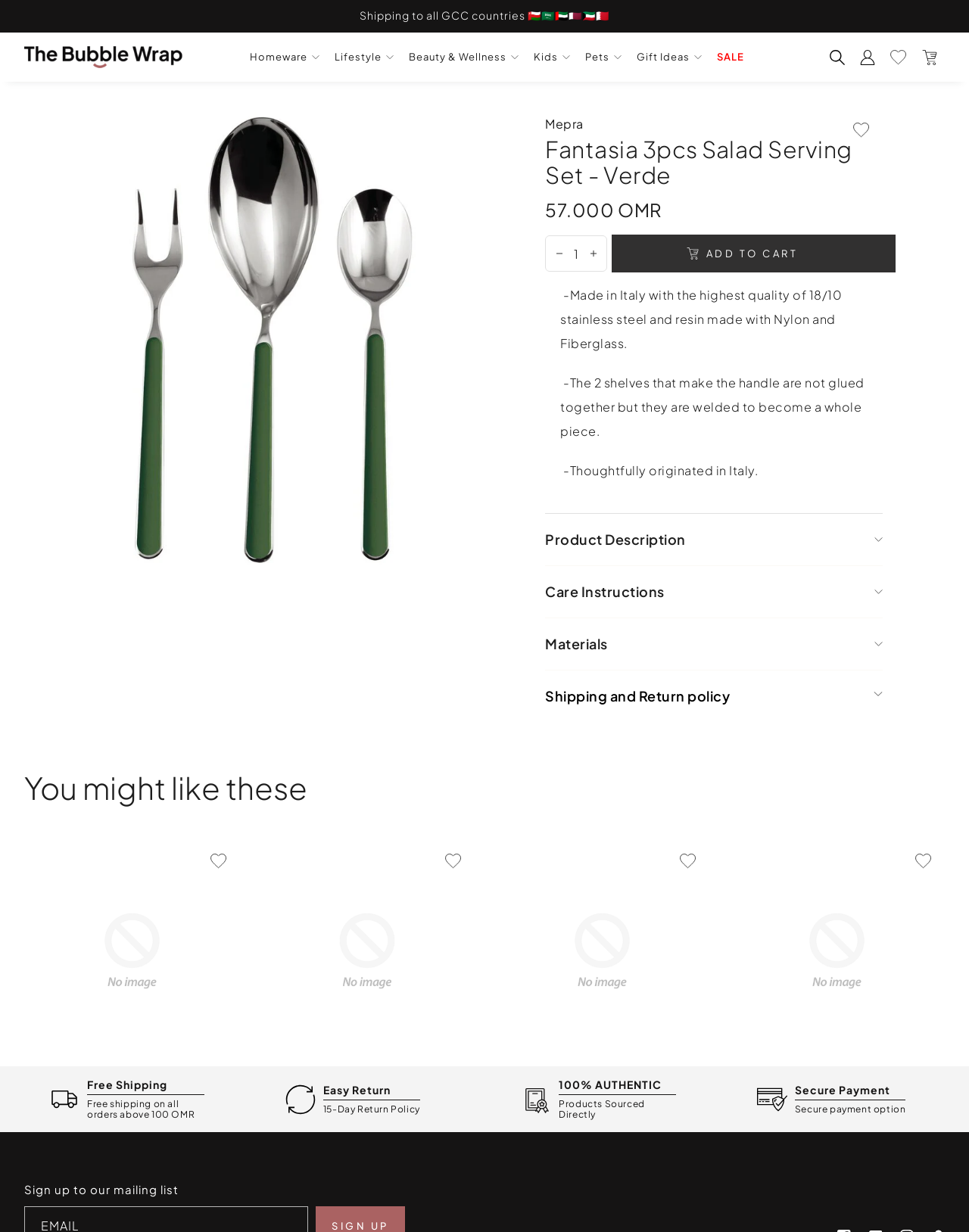Specify the bounding box coordinates for the region that must be clicked to perform the given instruction: "cite in APA style".

None